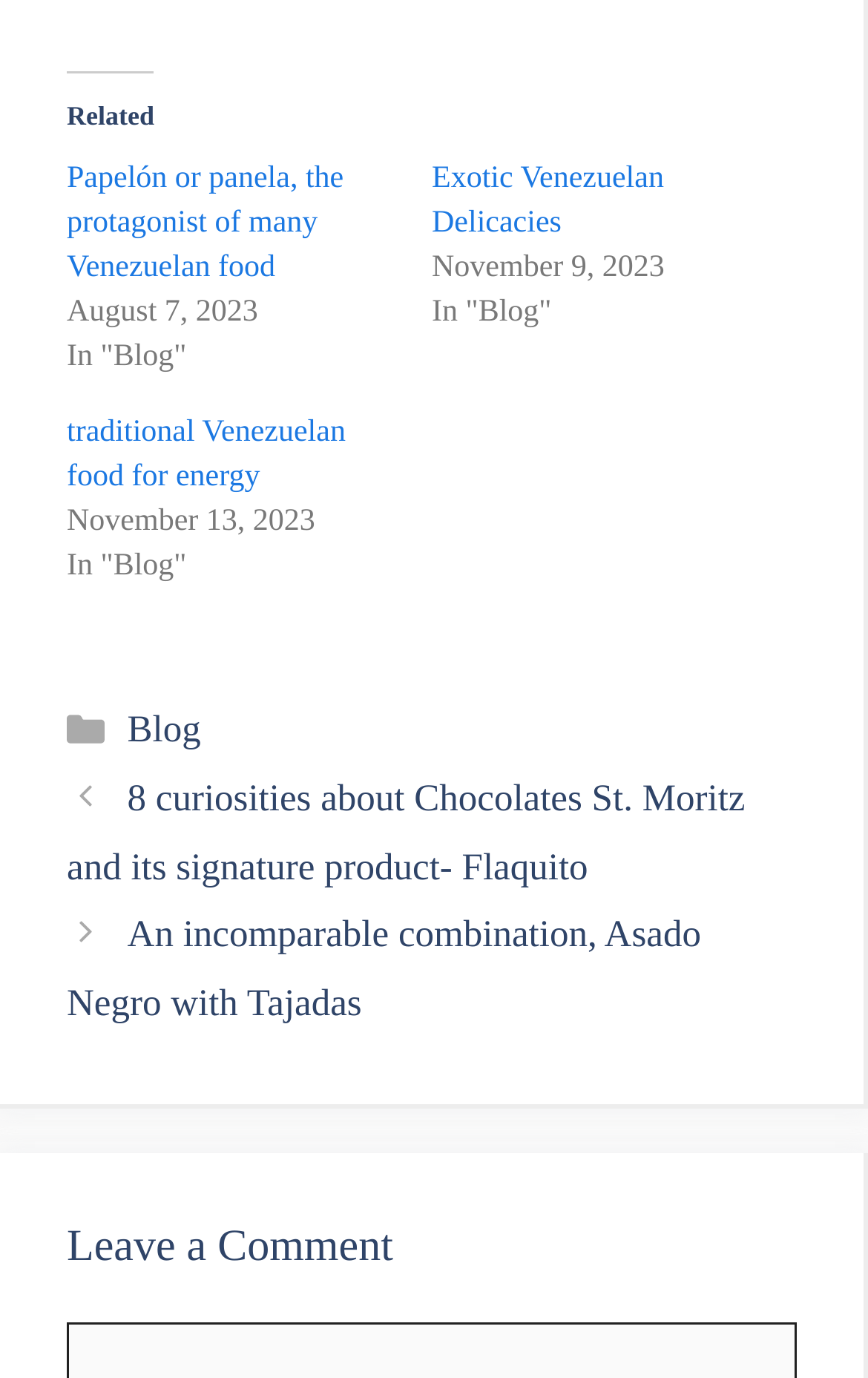Answer this question using a single word or a brief phrase:
What is the purpose of the section at the bottom?

Leave a Comment